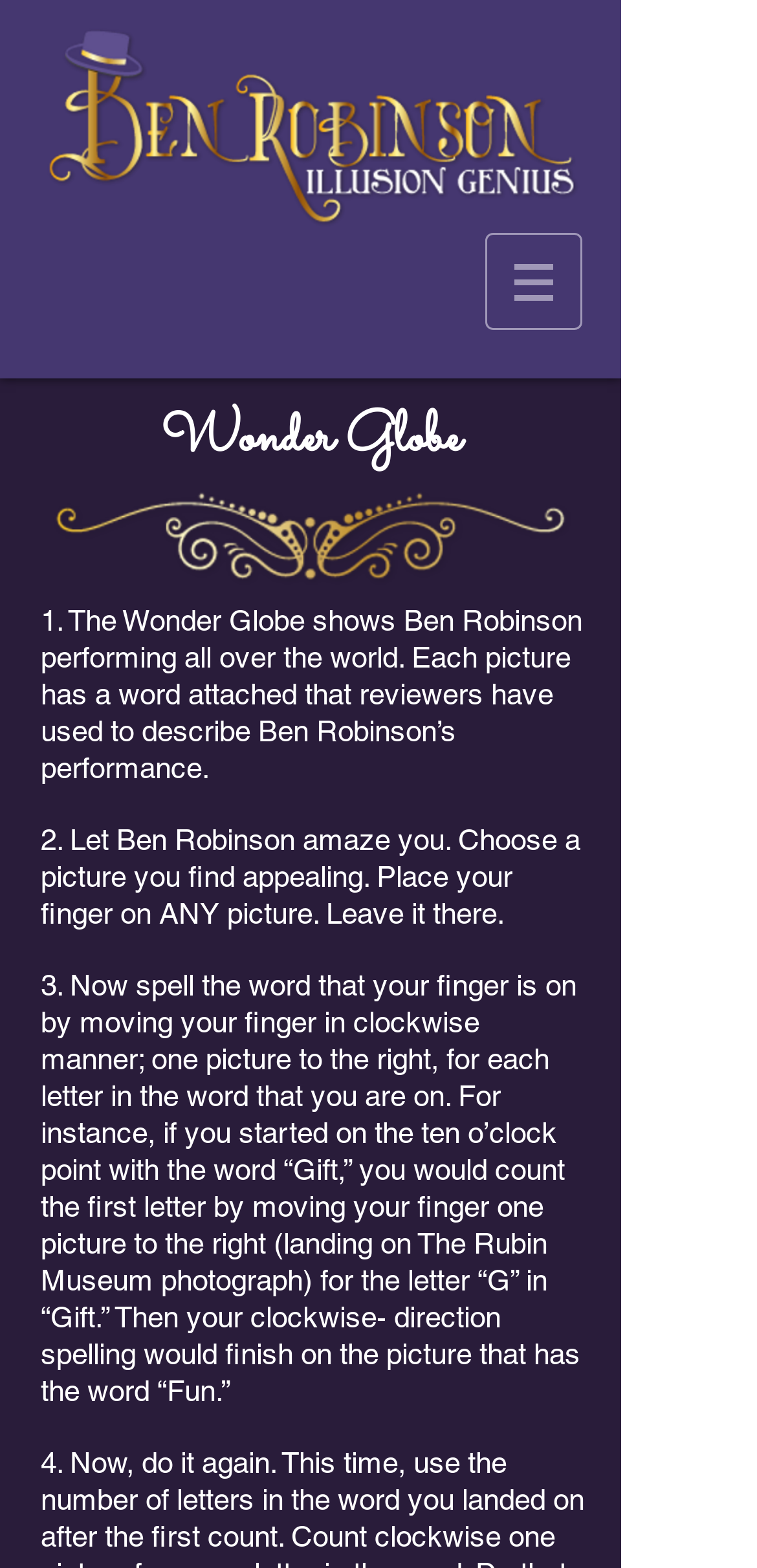How many steps are involved in using the Wonder Globe?
Analyze the image and deliver a detailed answer to the question.

The instructions on the webpage outline three steps to use the Wonder Globe: 1) Choose a picture, 2) Place your finger on the picture, and 3) Spell the word attached to the picture by moving your finger in a clockwise manner.